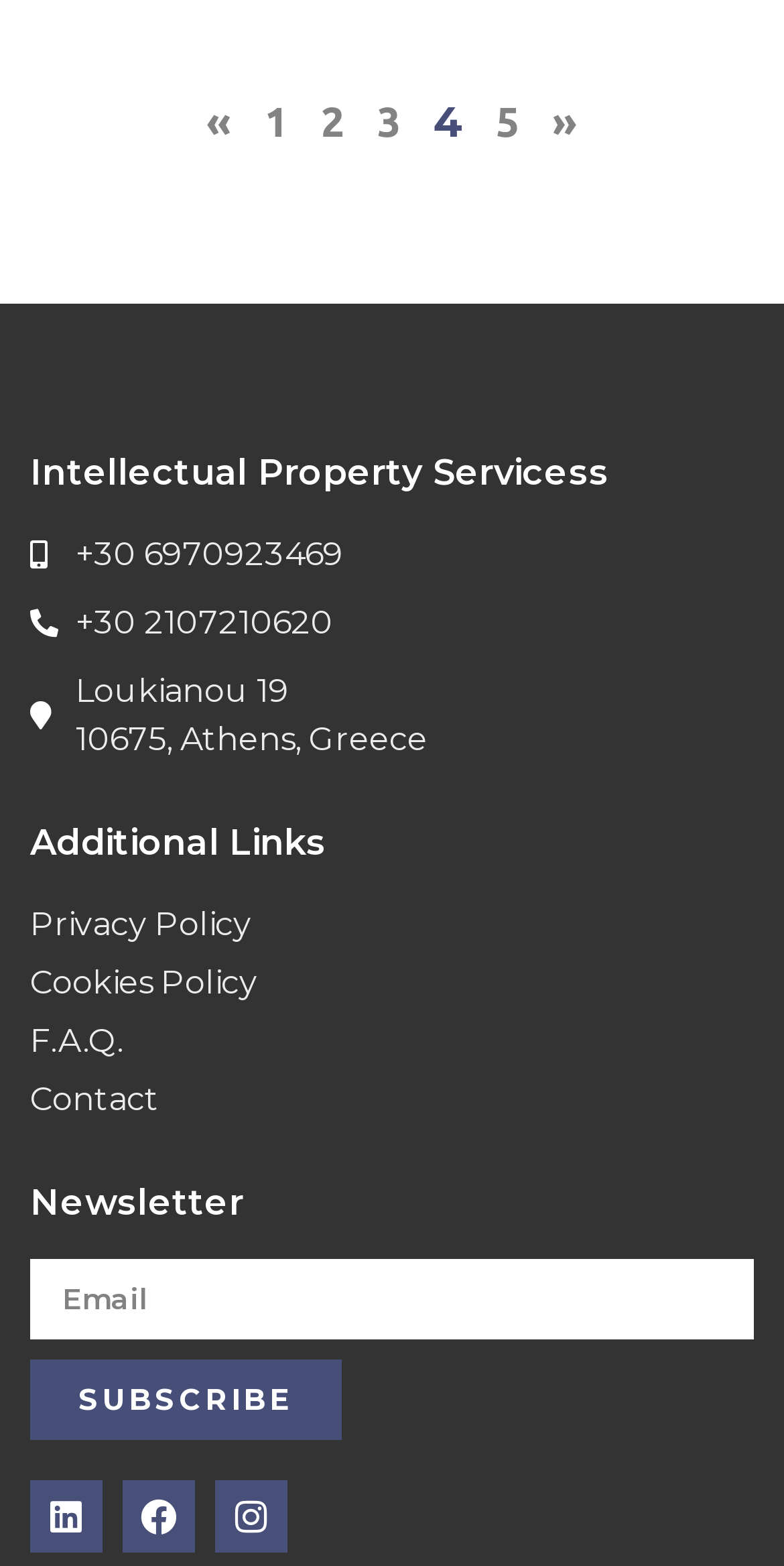Provide a single word or phrase answer to the question: 
How many phone numbers are listed?

2